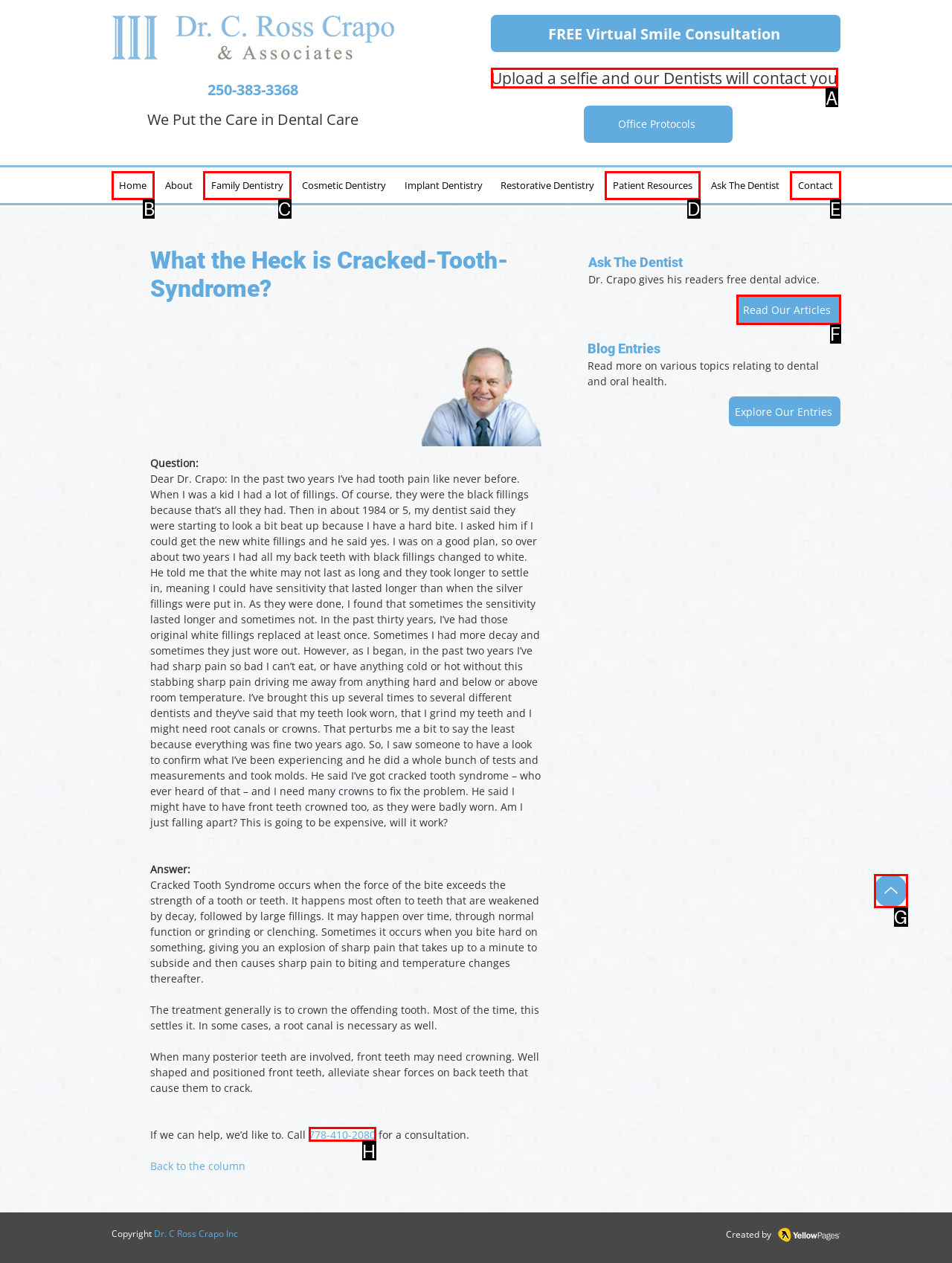Identify the correct option to click in order to complete this task: Upload a selfie for a virtual consultation
Answer with the letter of the chosen option directly.

A